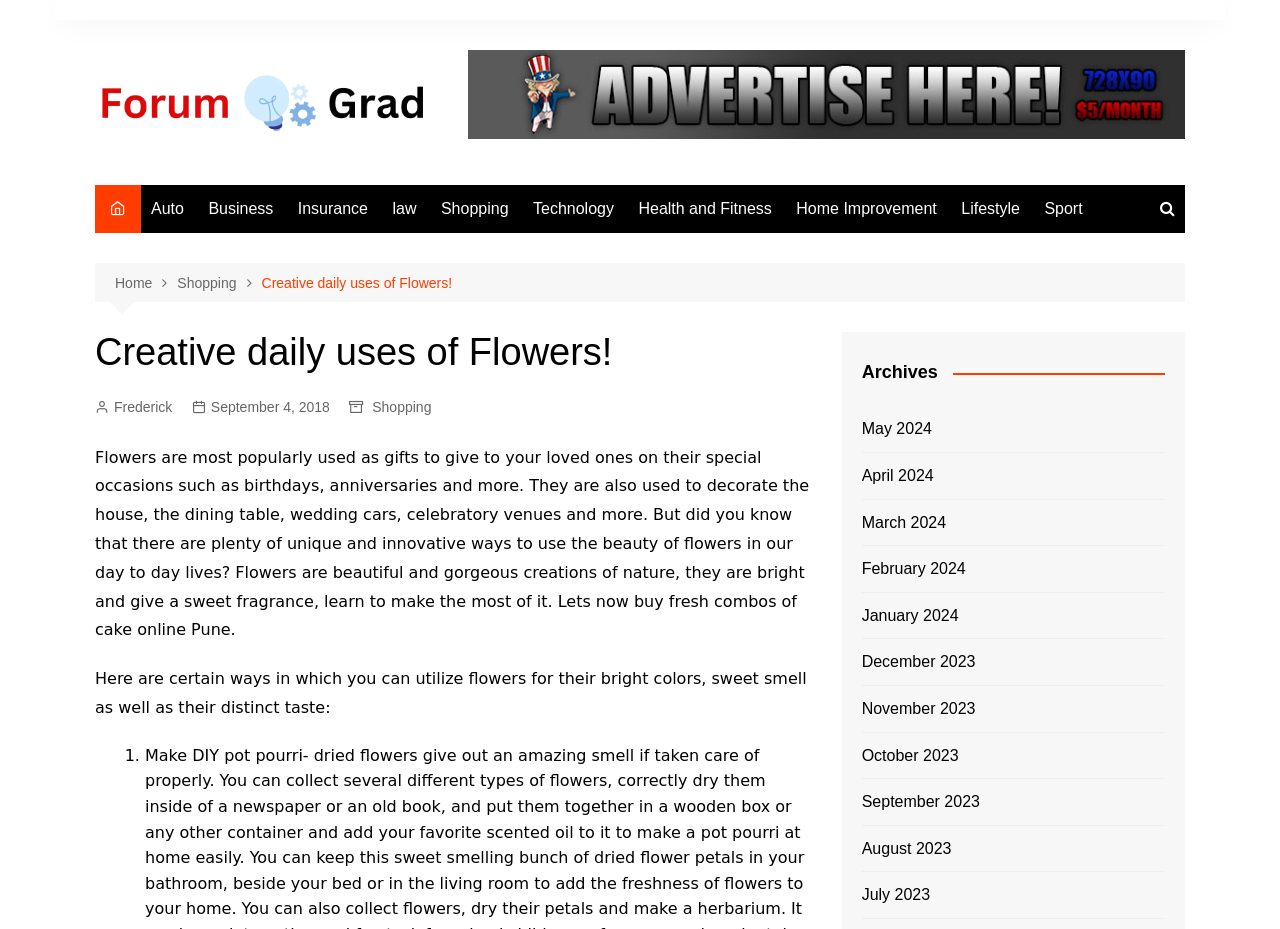Given the description September 4, 2018, predict the bounding box coordinates of the UI element. Ensure the coordinates are in the format (top-left x, top-left y, bottom-right x, bottom-right y) and all values are between 0 and 1.

[0.15, 0.426, 0.258, 0.45]